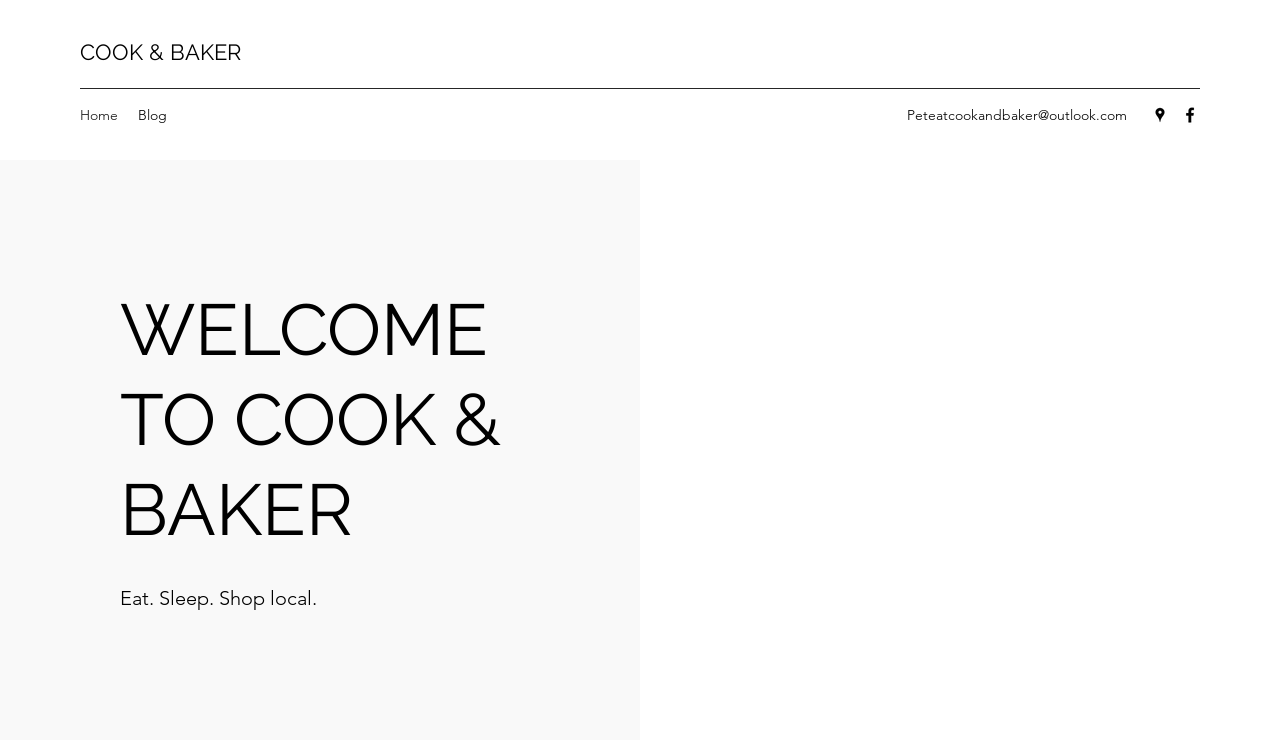Please identify the webpage's heading and generate its text content.

WELCOME TO COOK & BAKER